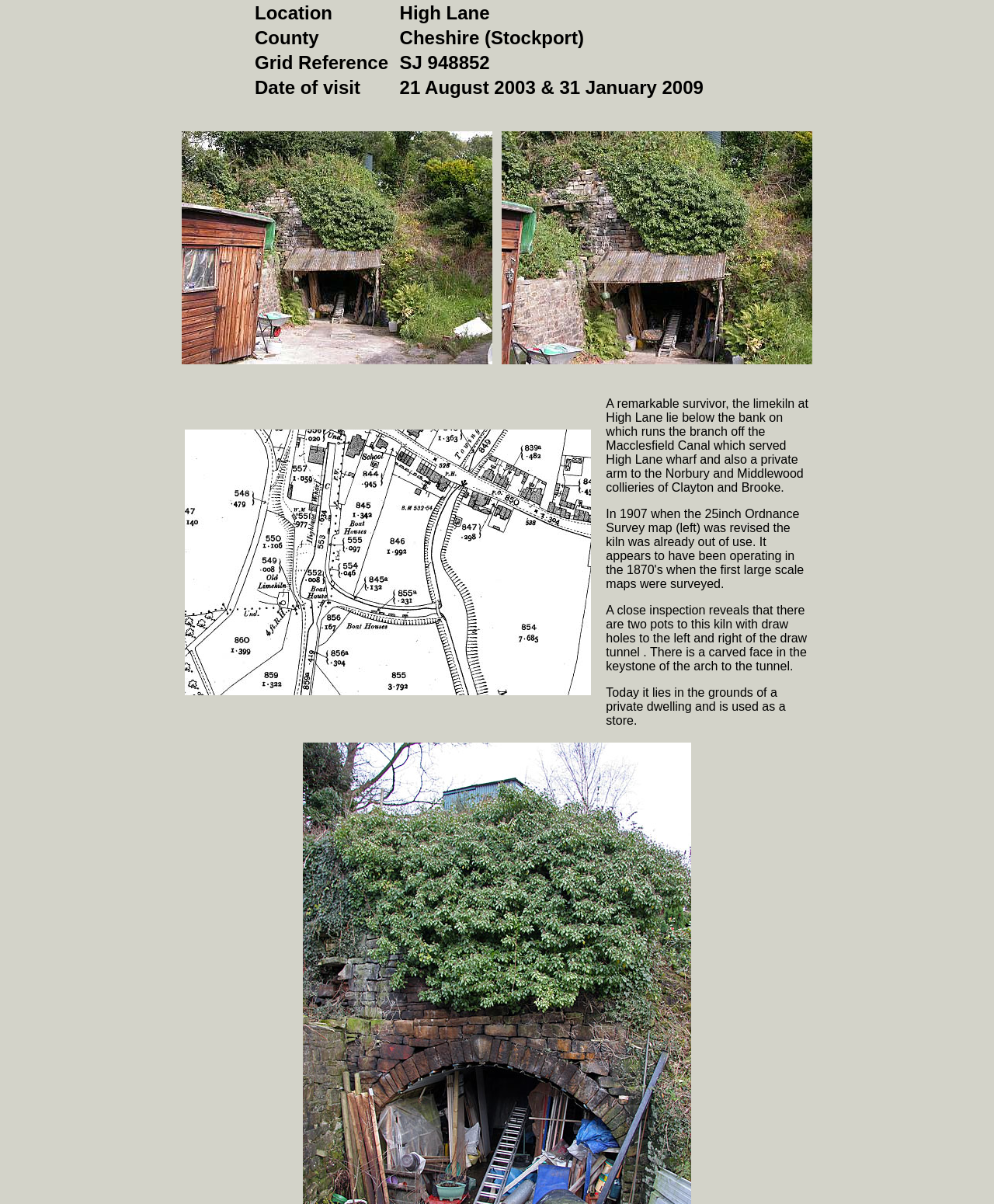What is the purpose of the limekiln today?
Give a one-word or short-phrase answer derived from the screenshot.

Used as a store